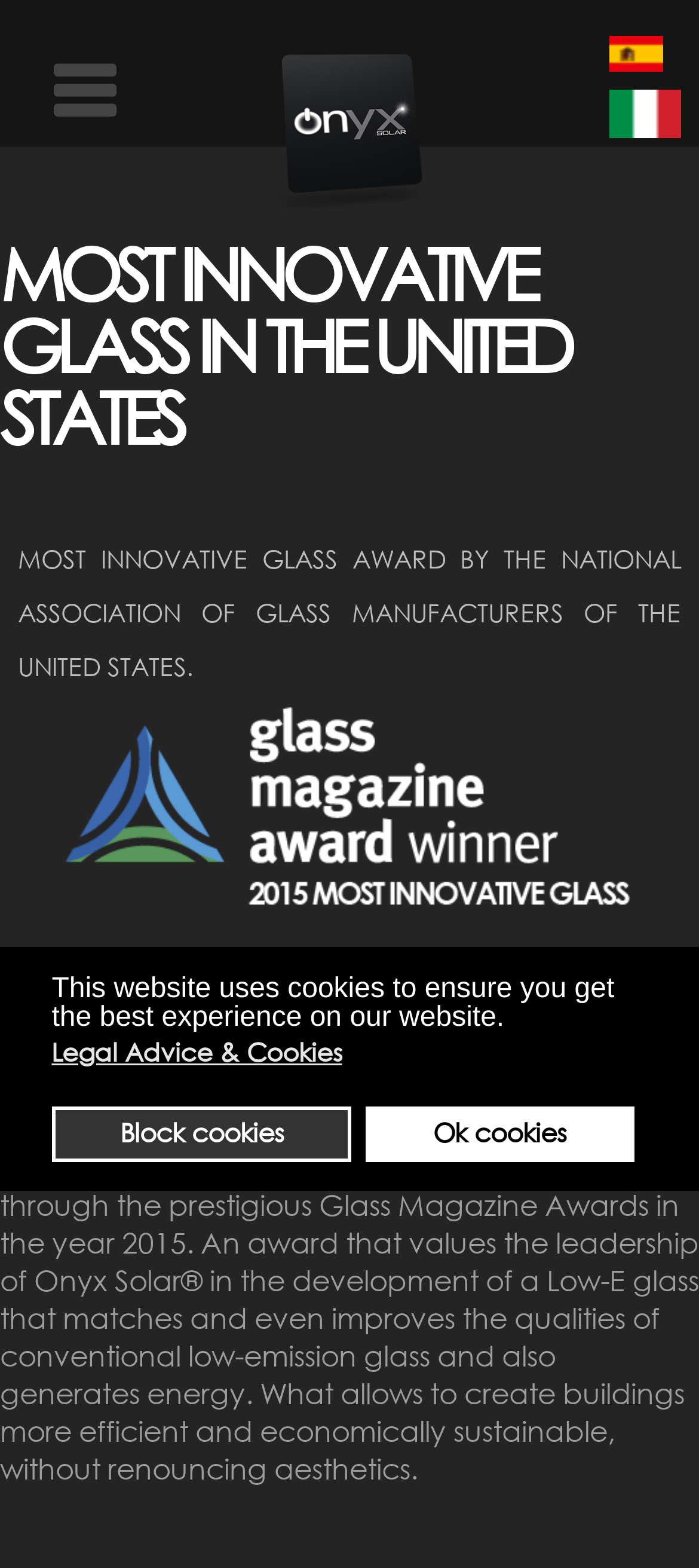Answer this question using a single word or a brief phrase:
What award did Onyx Solar Low-E Photovoltaic Glass receive?

Most Innovative Glass